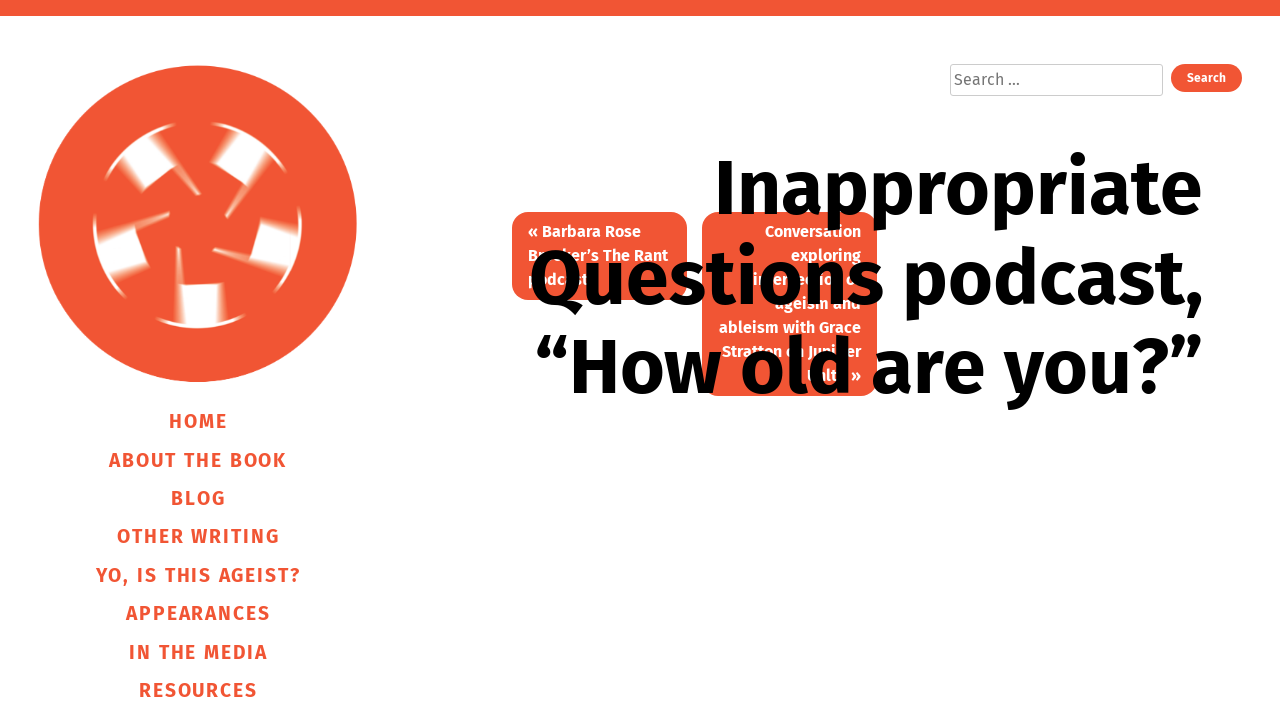Given the element description: "parent_node: Search for: value="Search"", predict the bounding box coordinates of this UI element. The coordinates must be four float numbers between 0 and 1, given as [left, top, right, bottom].

[0.918, 0.091, 0.97, 0.13]